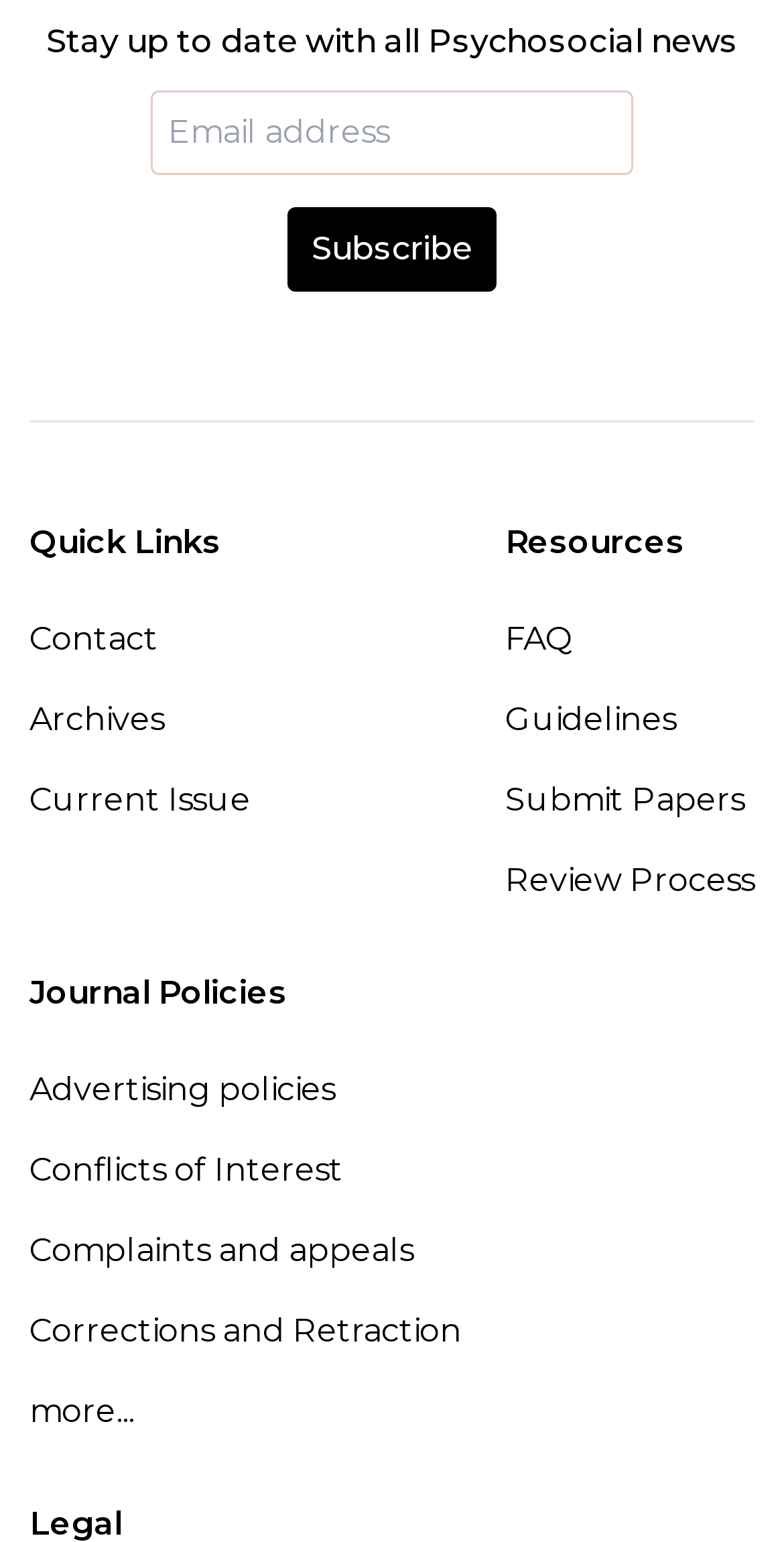Using the format (top-left x, top-left y, bottom-right x, bottom-right y), and given the element description, identify the bounding box coordinates within the screenshot: name="email" placeholder="Email address"

[0.192, 0.059, 0.808, 0.113]